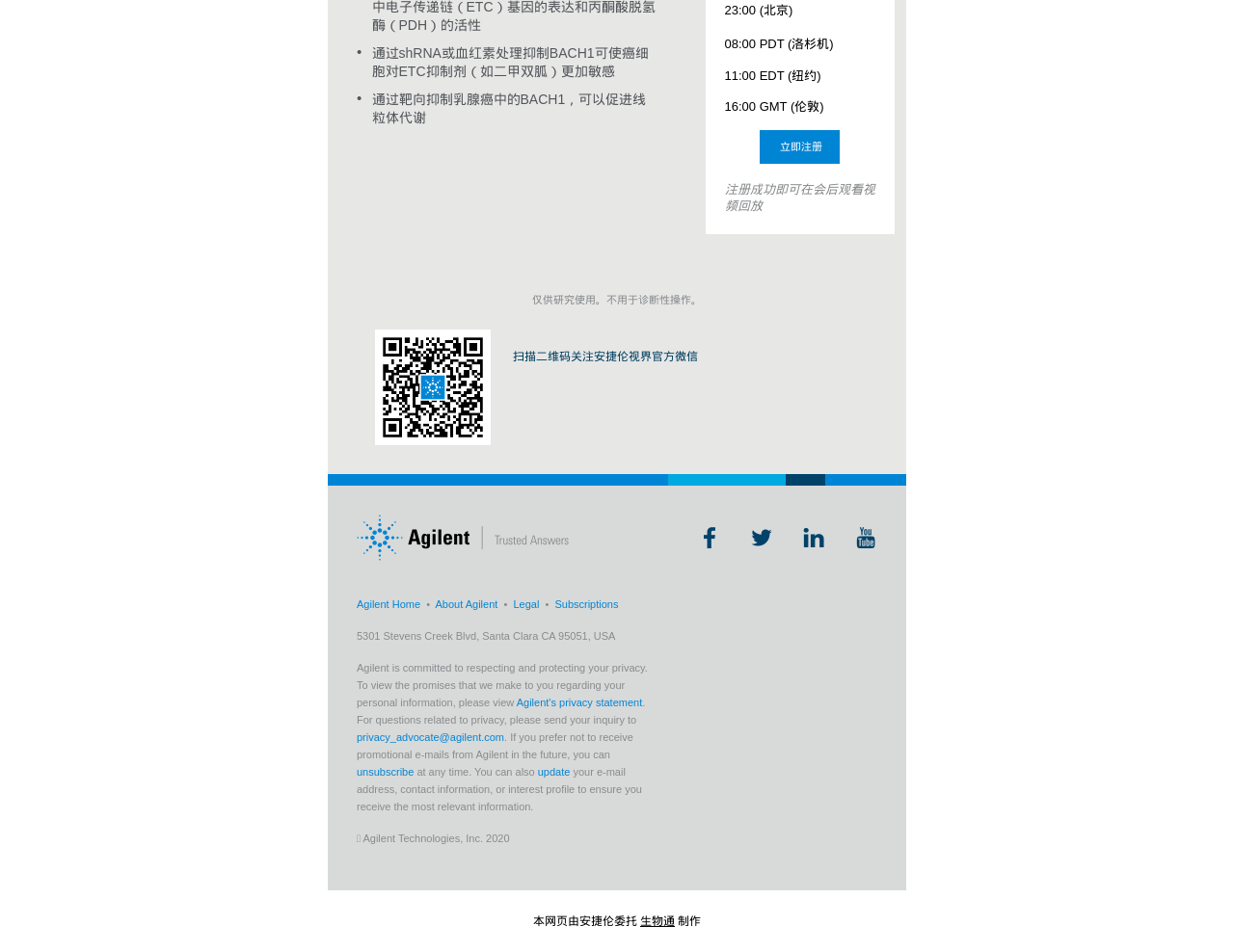Ascertain the bounding box coordinates for the UI element detailed here: "Agilent's privacy statement". The coordinates should be provided as [left, top, right, bottom] with each value being a float between 0 and 1.

[0.419, 0.732, 0.52, 0.744]